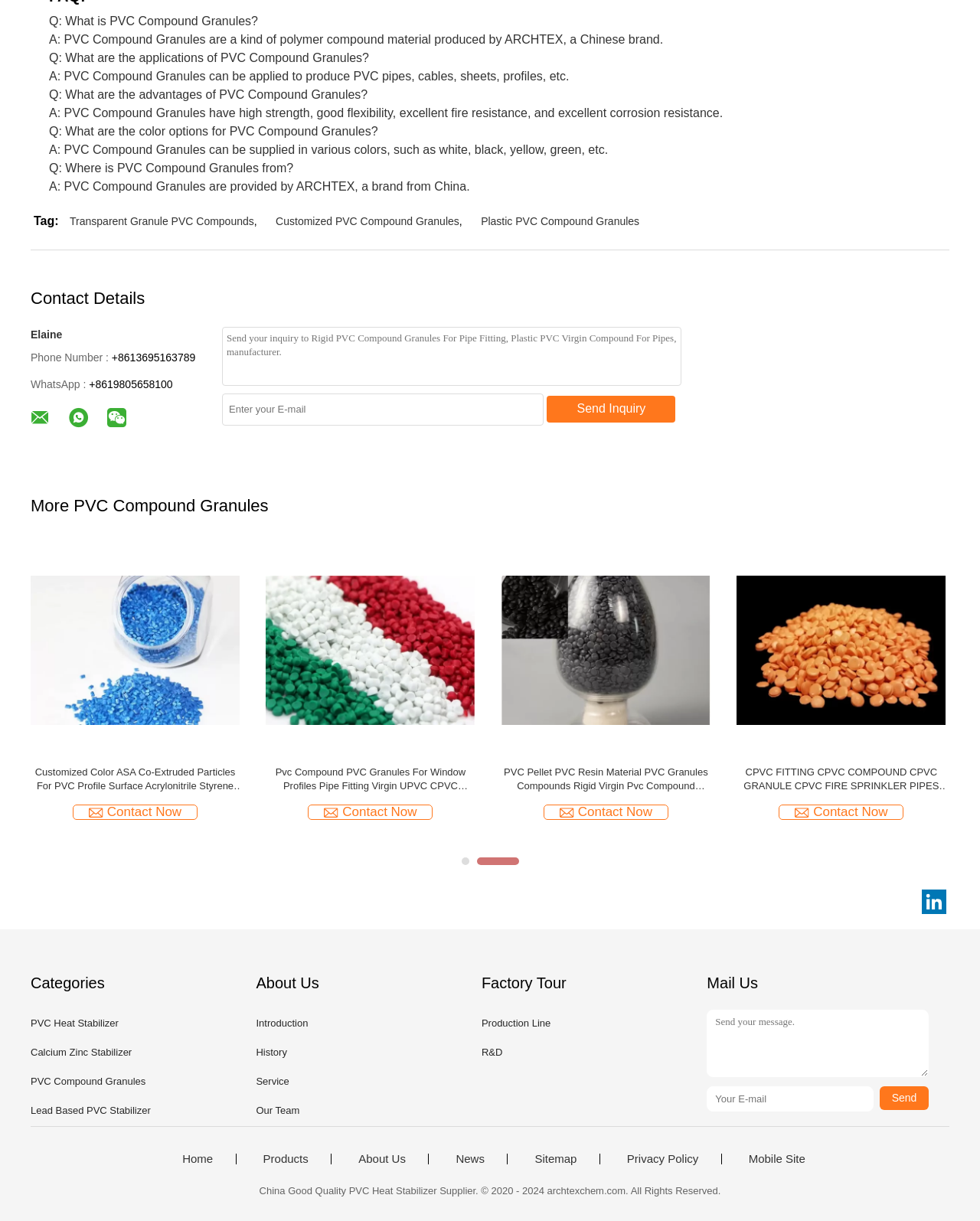Please identify the bounding box coordinates of the area that needs to be clicked to fulfill the following instruction: "Contact Now."

[0.074, 0.659, 0.202, 0.671]